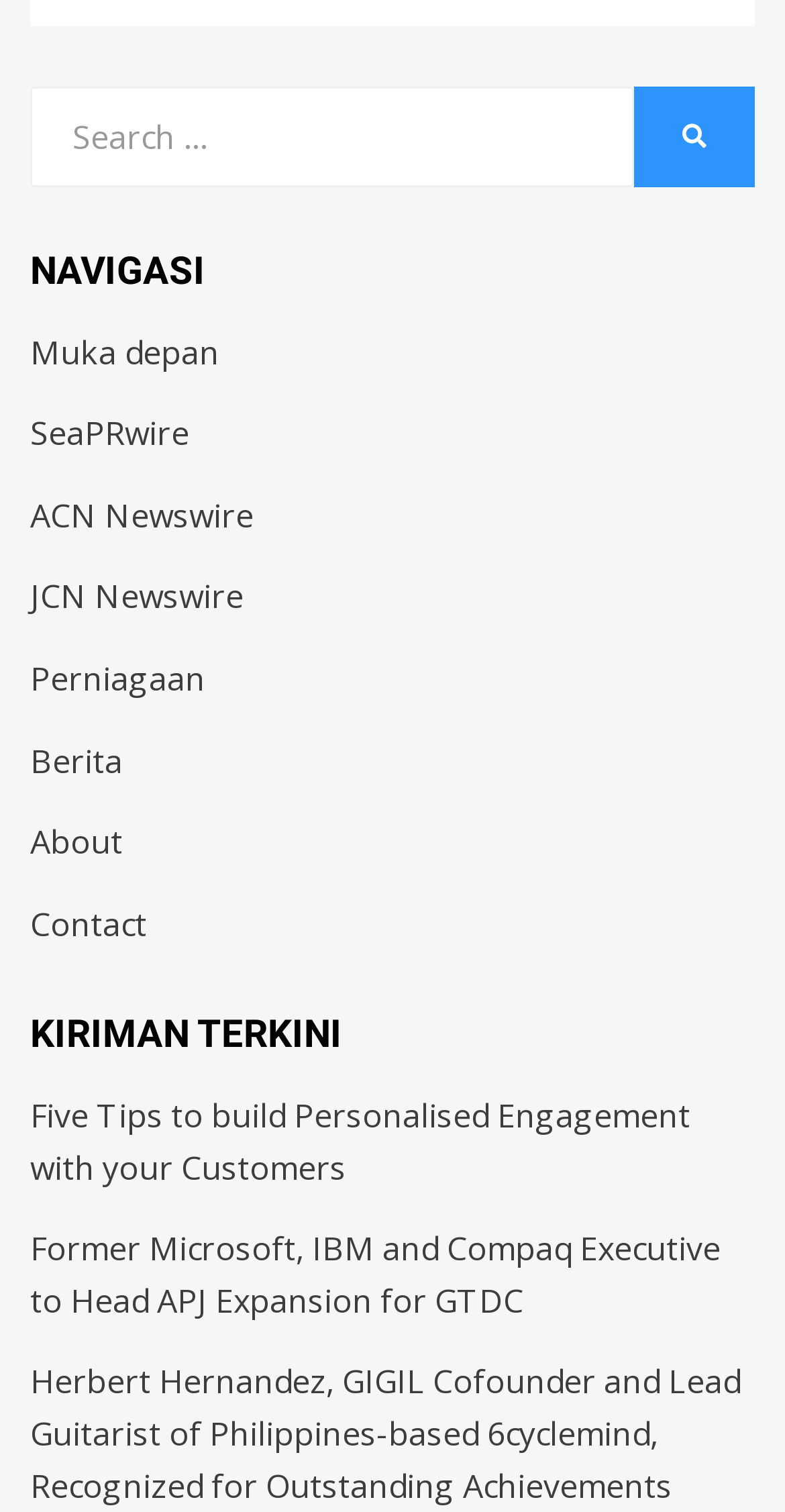Can you provide the bounding box coordinates for the element that should be clicked to implement the instruction: "Visit About page"?

[0.038, 0.542, 0.156, 0.572]